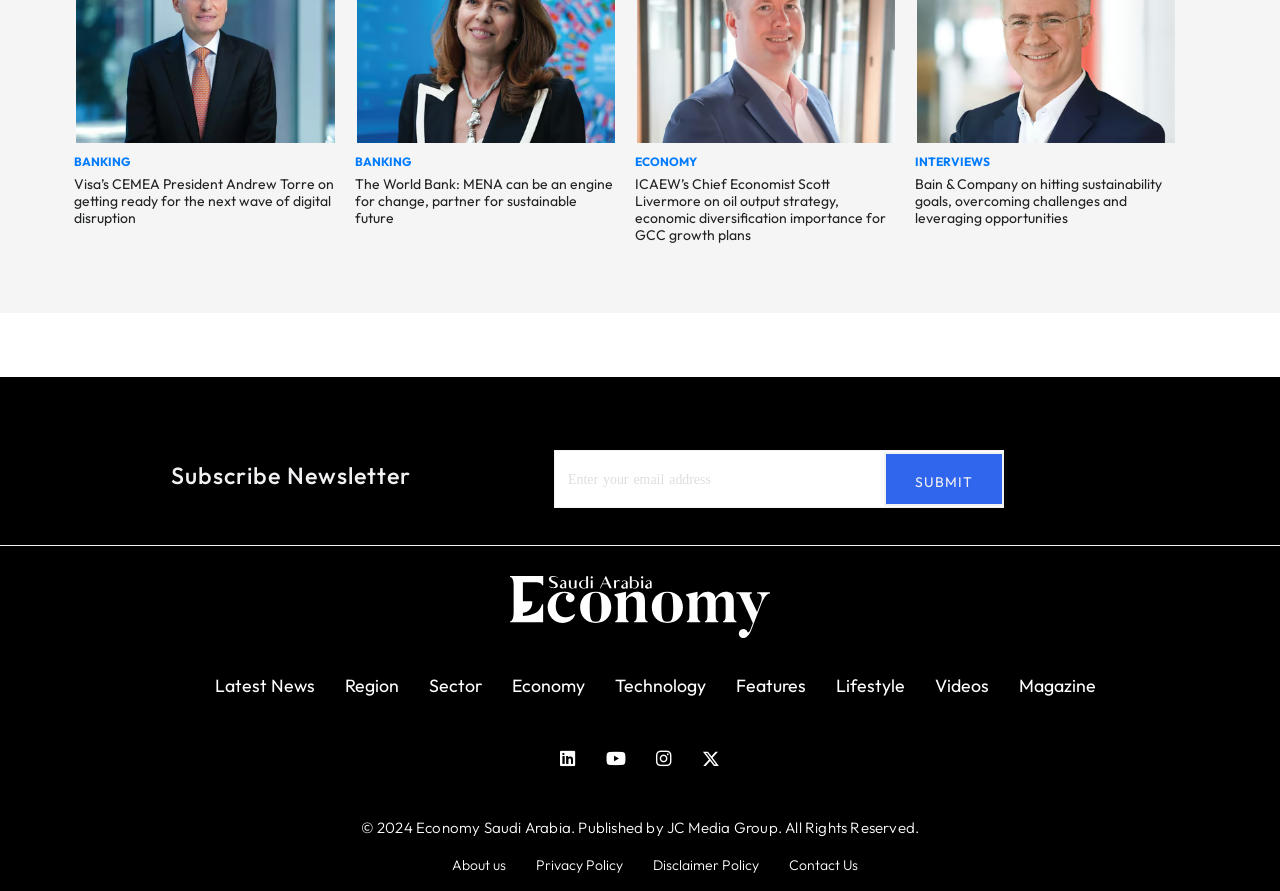Please indicate the bounding box coordinates for the clickable area to complete the following task: "Read the latest news". The coordinates should be specified as four float numbers between 0 and 1, i.e., [left, top, right, bottom].

[0.168, 0.755, 0.246, 0.785]